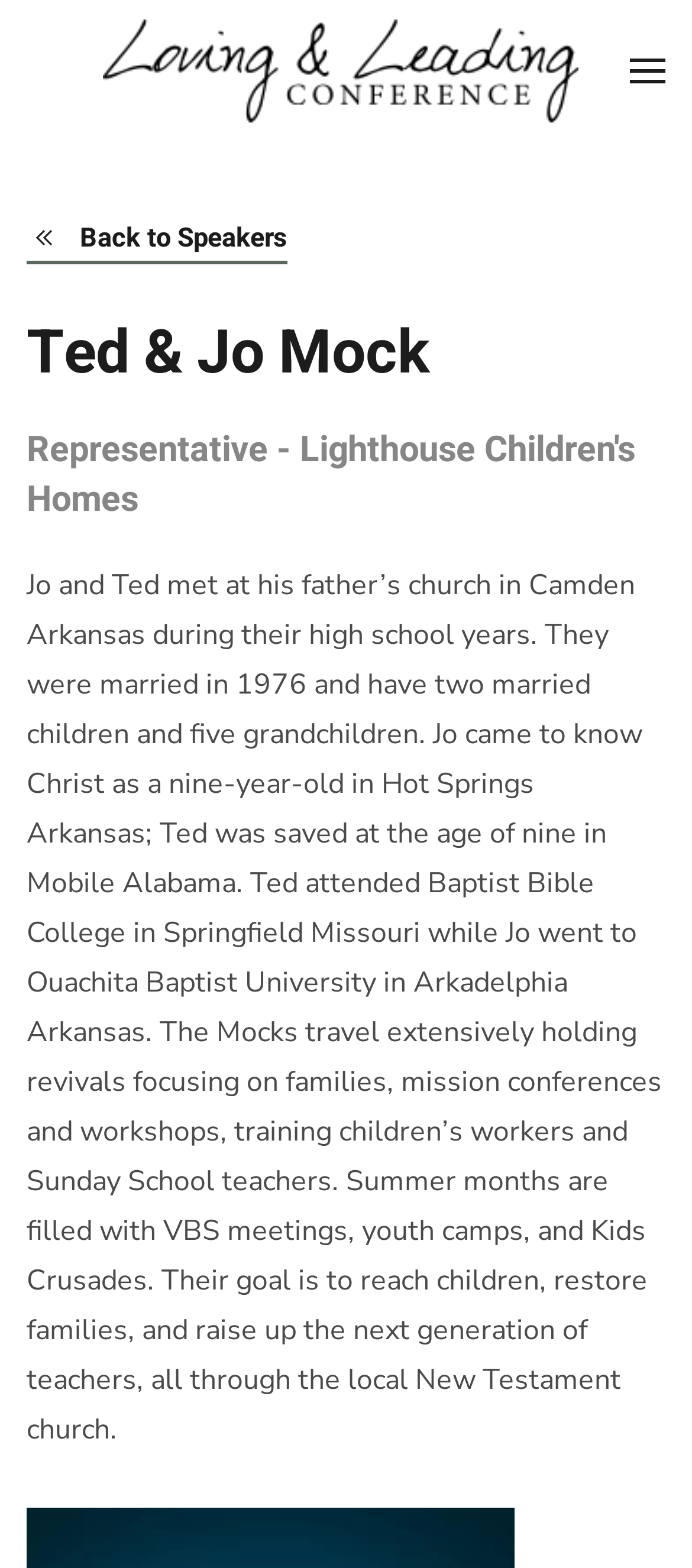Explain in detail what you observe on this webpage.

The webpage is about Ted & Jo Mock, with a prominent heading displaying their names at the top center of the page. Below this heading, there is a smaller heading that describes their role as "Representative - Lighthouse Children's Homes". 

At the top left of the page, there is a link to "Skip to main content", and next to it, a link to "Back to home" that spans almost the entire width of the page. On the top right, there is a button to "Open menu" accompanied by a small image. 

Below the headings, there is a link to "Back to Speakers" on the left, accompanied by a small image. The main content of the page is a block of text that describes Ted and Jo's biography, including their marriage, children, education, and their work in holding revivals, mission conferences, and training children's workers. This text block takes up most of the page's vertical space.